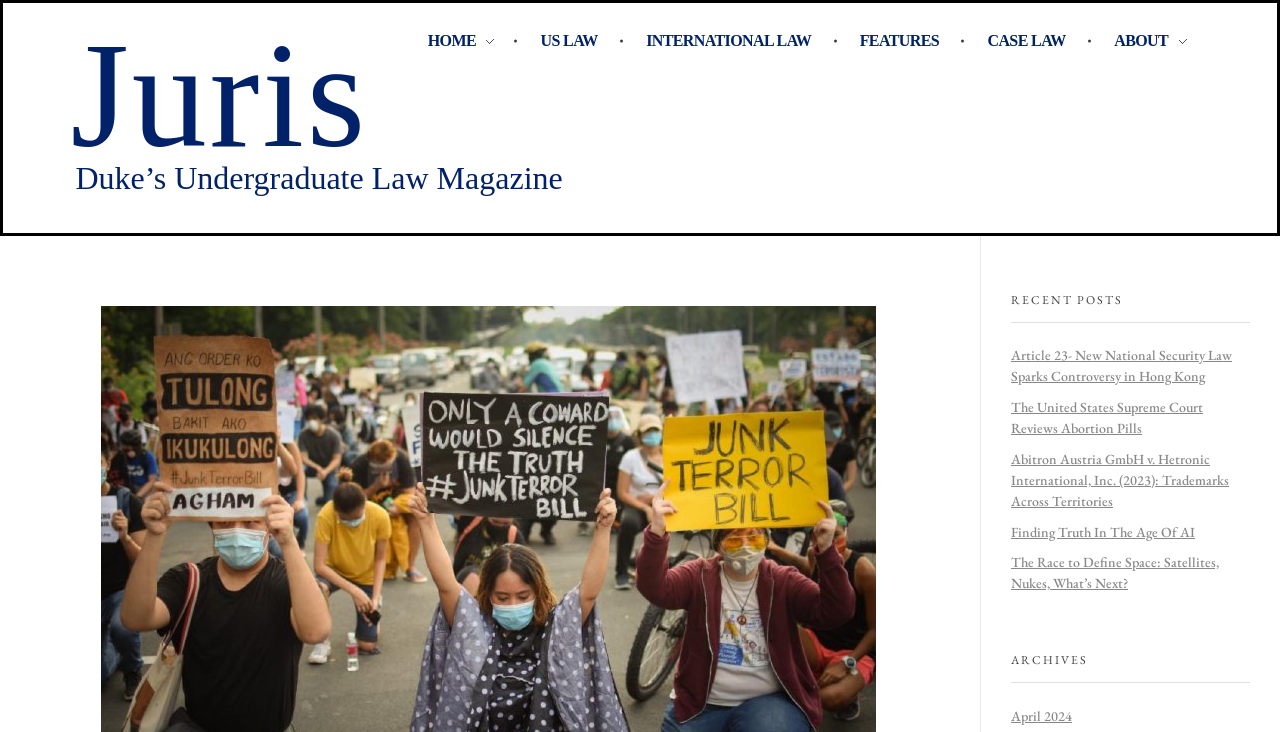Given the description: "Home", determine the bounding box coordinates of the UI element. The coordinates should be formatted as four float numbers between 0 and 1, [left, top, right, bottom].

[0.334, 0.038, 0.406, 0.073]